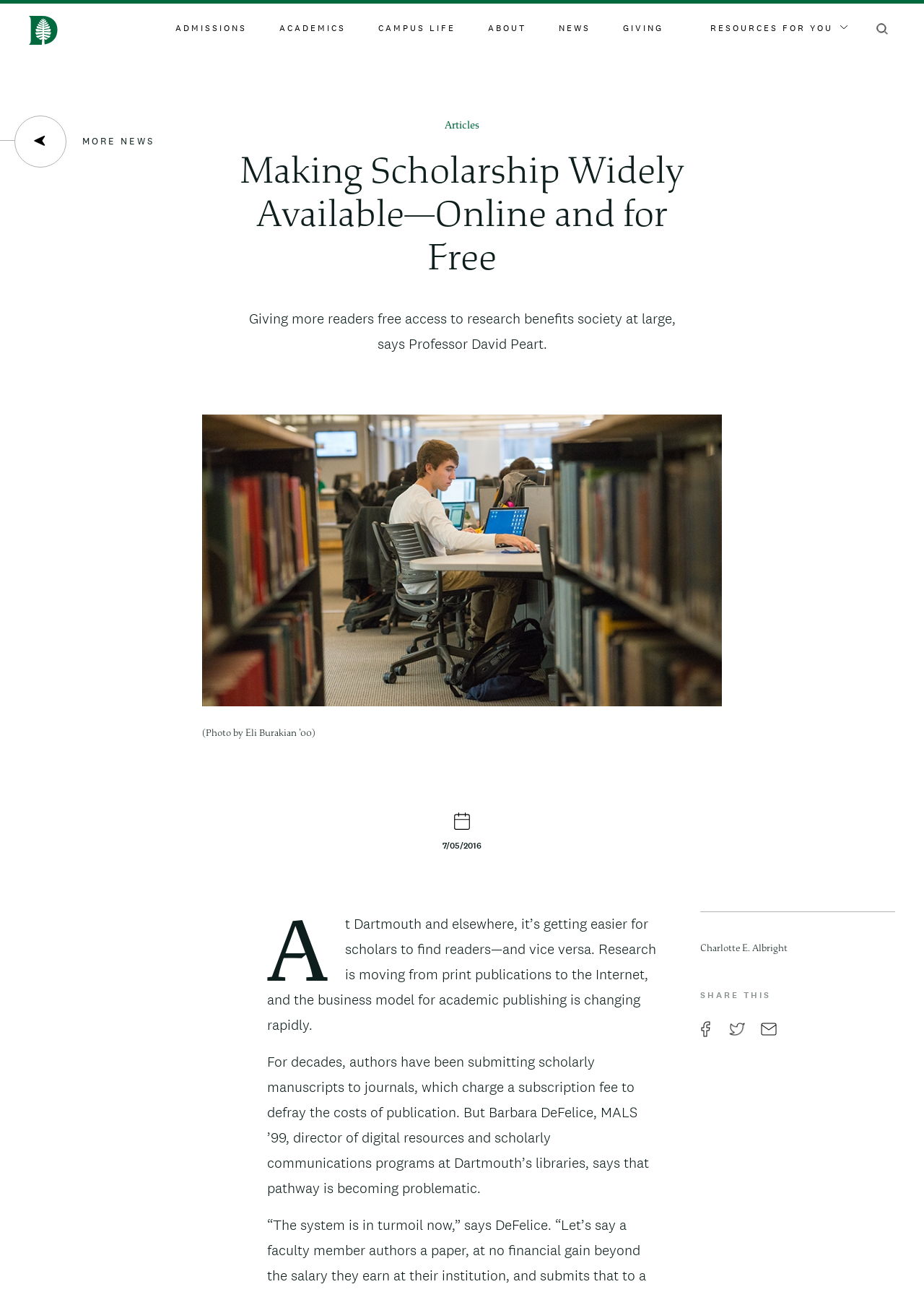What is the name of the professor mentioned in the article?
Answer the question with detailed information derived from the image.

The article mentions a professor named David Peart, who is quoted as saying that giving more readers free access to research benefits society at large.